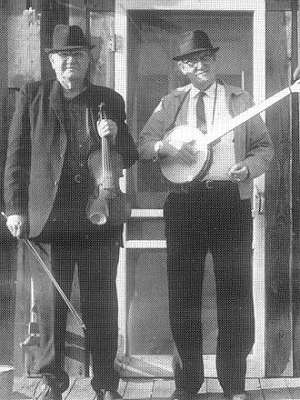What is the backdrop of the image?
Examine the image and provide an in-depth answer to the question.

I examined the image and noticed that the background features a wooden door, which possibly signifies a place central to the musicians' activities.